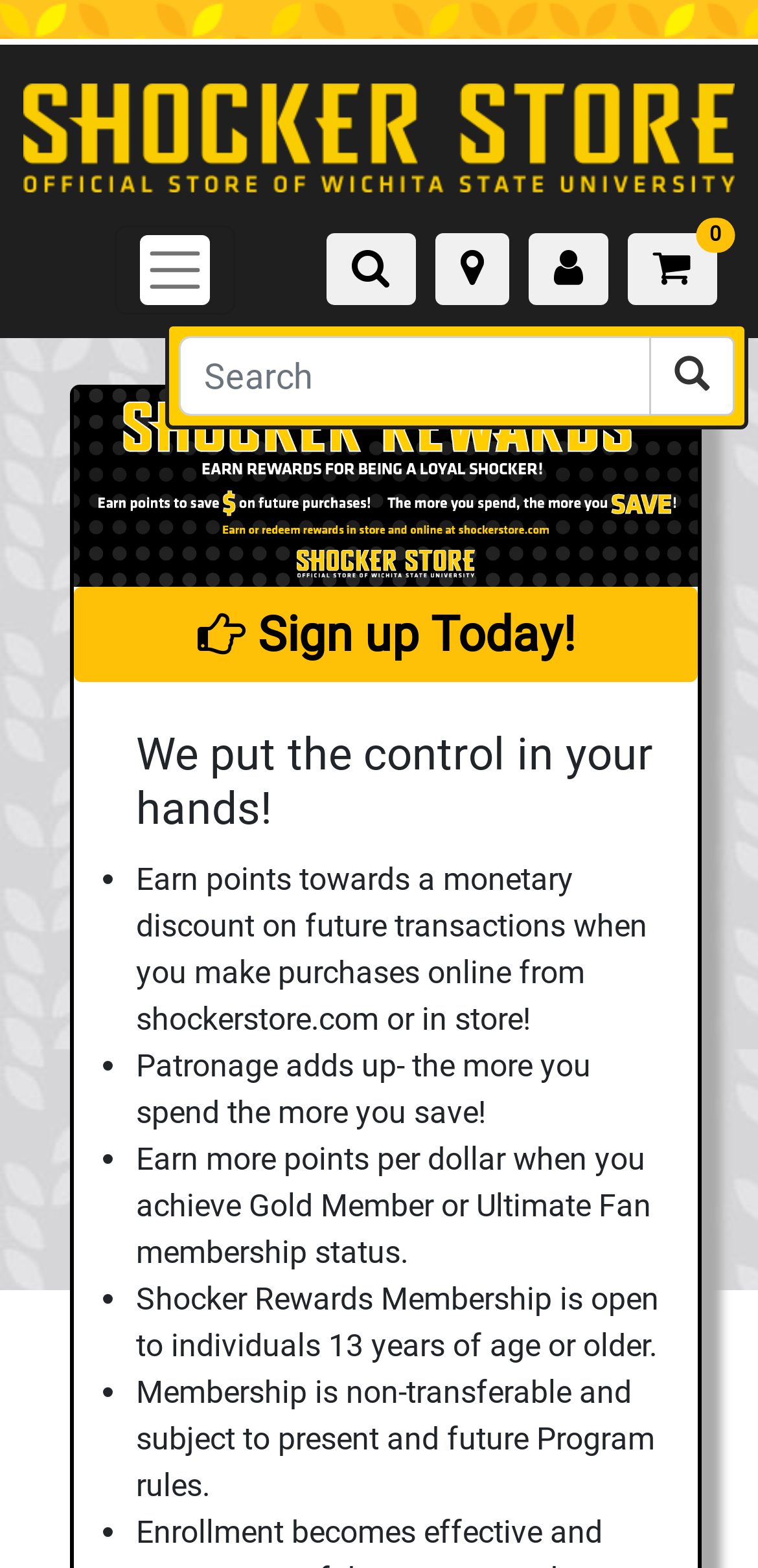What is the text on the top-left button?
Provide a thorough and detailed answer to the question.

The top-left button has an image with the text 'Shocker Store' which suggests that it might be a navigation button to the Shocker Store website or a section within the current webpage.